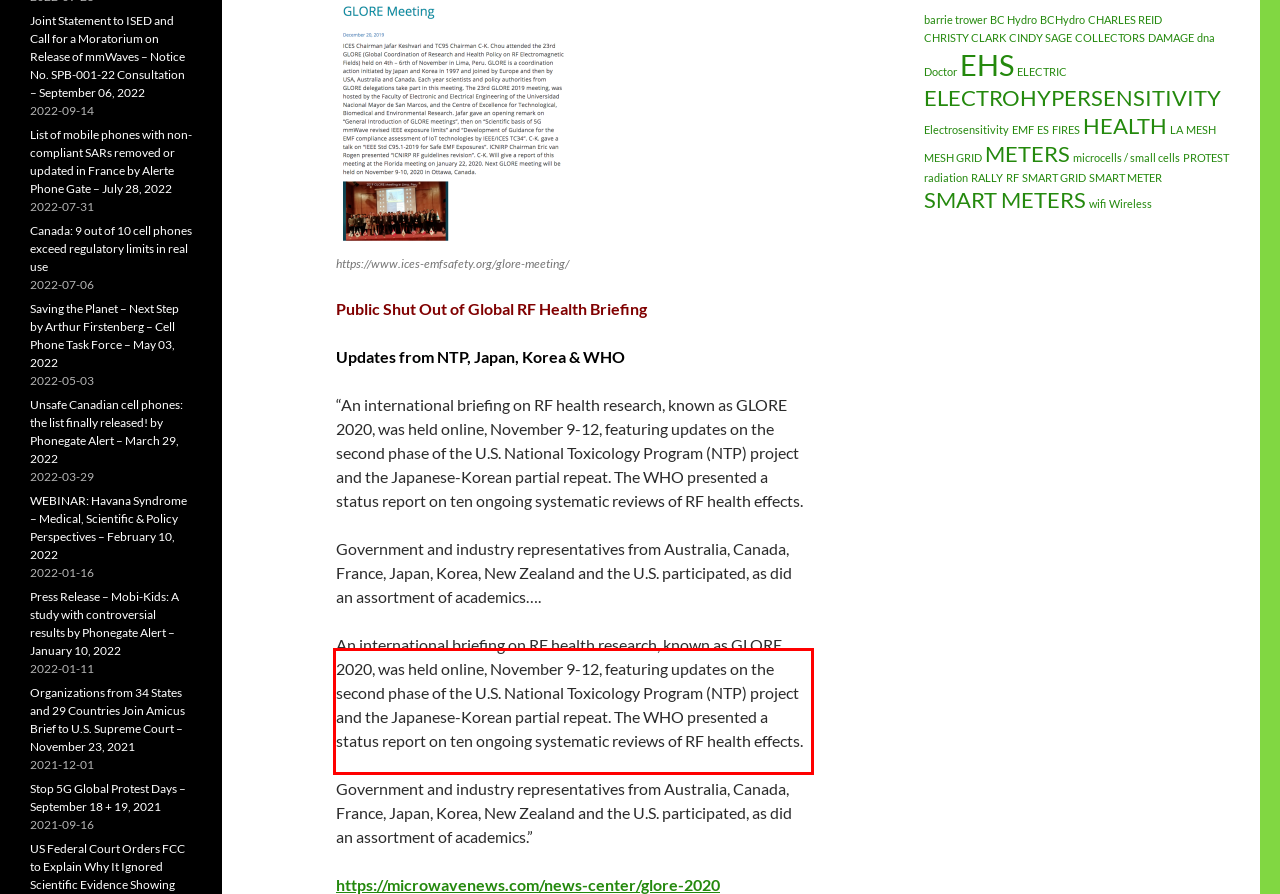Please identify the text within the red rectangular bounding box in the provided webpage screenshot.

An international briefing on RF health research, known as GLORE 2020, was held online, November 9-12, featuring updates on the second phase of the U.S. National Toxicology Program (NTP) project and the Japanese-Korean partial repeat. The WHO presented a status report on ten ongoing systematic reviews of RF health effects.